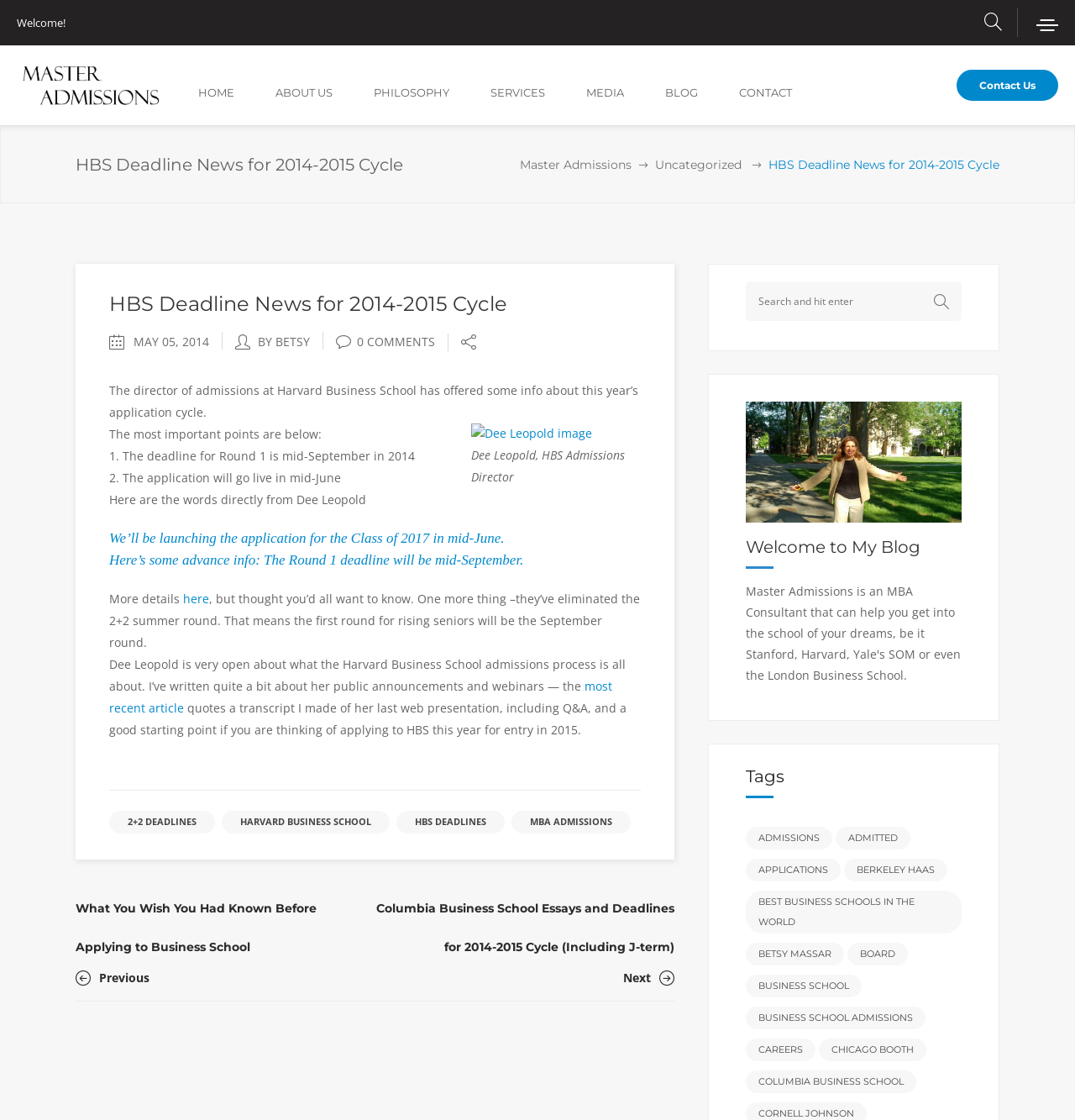Identify the bounding box coordinates for the element you need to click to achieve the following task: "Read the article about HBS deadlines". The coordinates must be four float values ranging from 0 to 1, formatted as [left, top, right, bottom].

[0.07, 0.236, 0.628, 0.767]